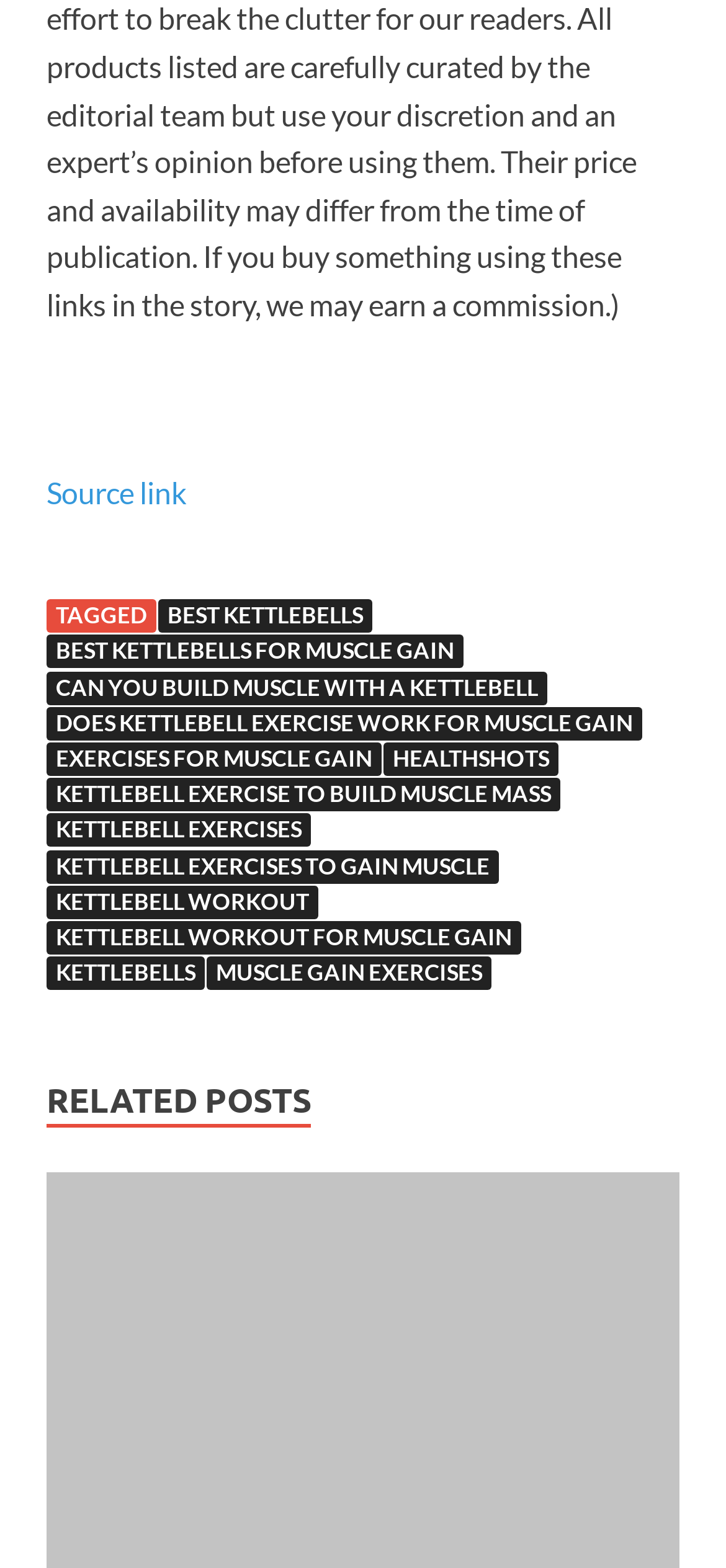Using the provided description: "muscle gain exercises", find the bounding box coordinates of the corresponding UI element. The output should be four float numbers between 0 and 1, in the format [left, top, right, bottom].

[0.285, 0.61, 0.677, 0.632]